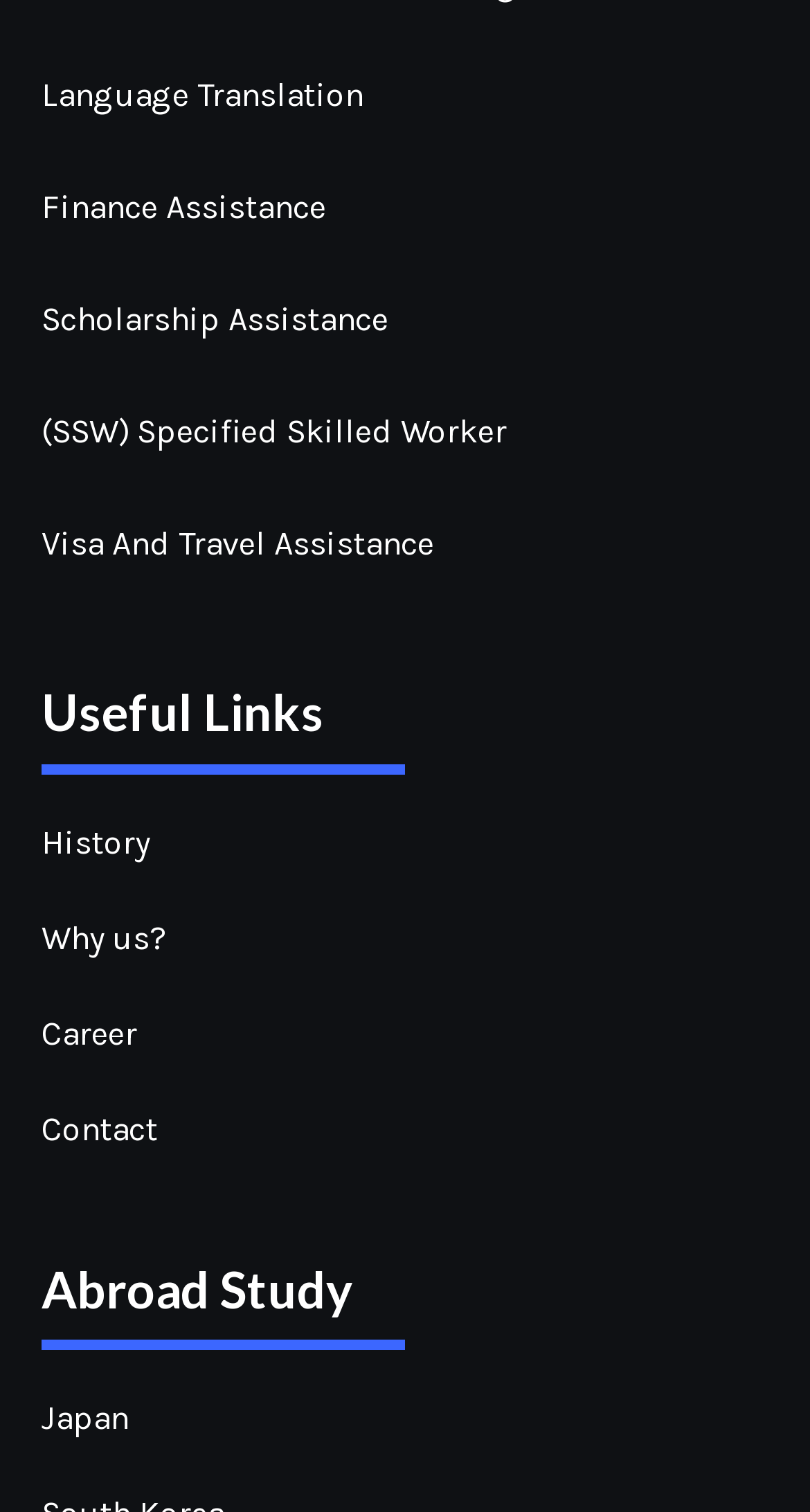Using the webpage screenshot, locate the HTML element that fits the following description and provide its bounding box: "Contact".

[0.051, 0.715, 0.208, 0.778]